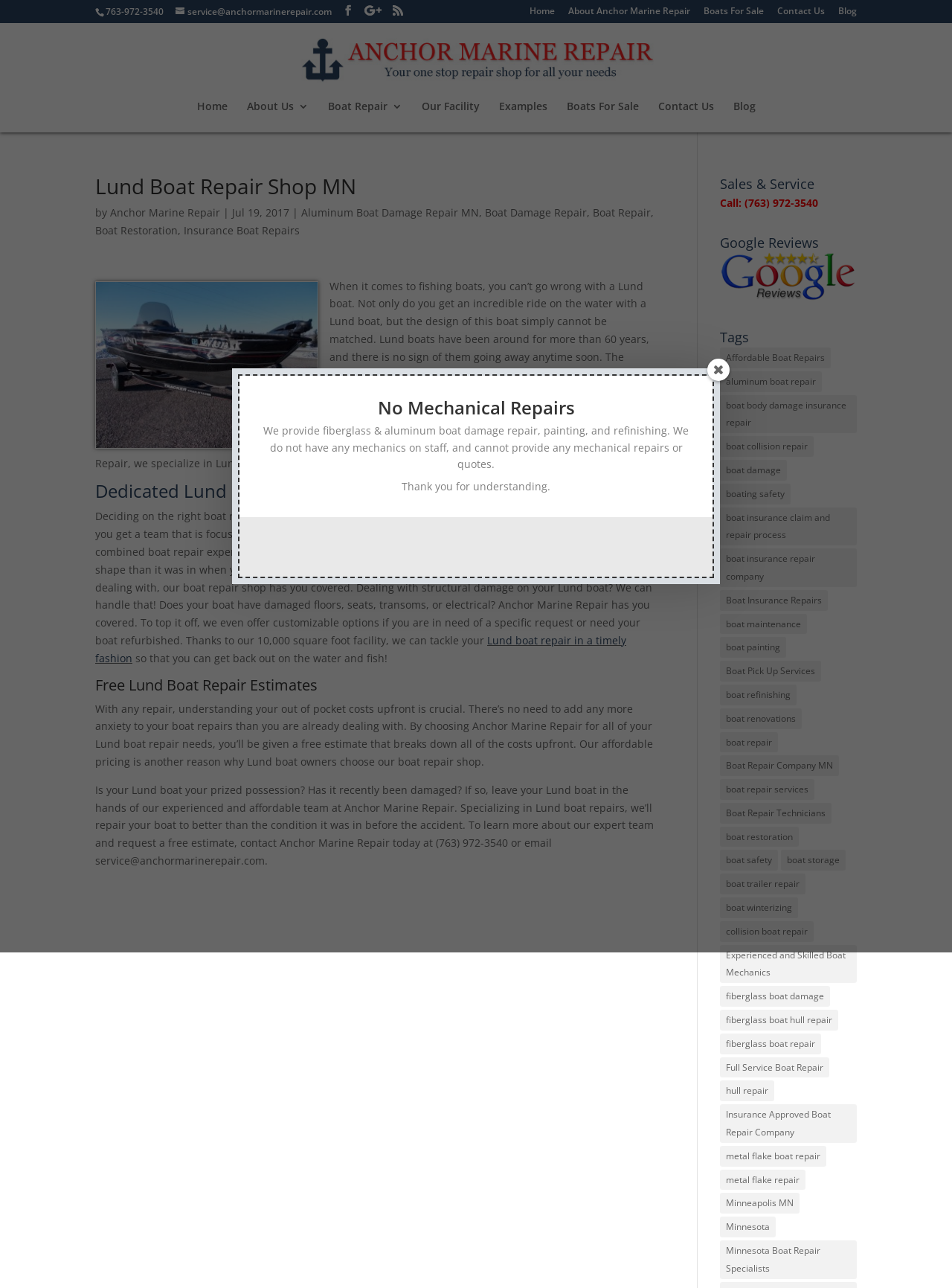Identify the bounding box for the UI element that is described as follows: "Contact".

None